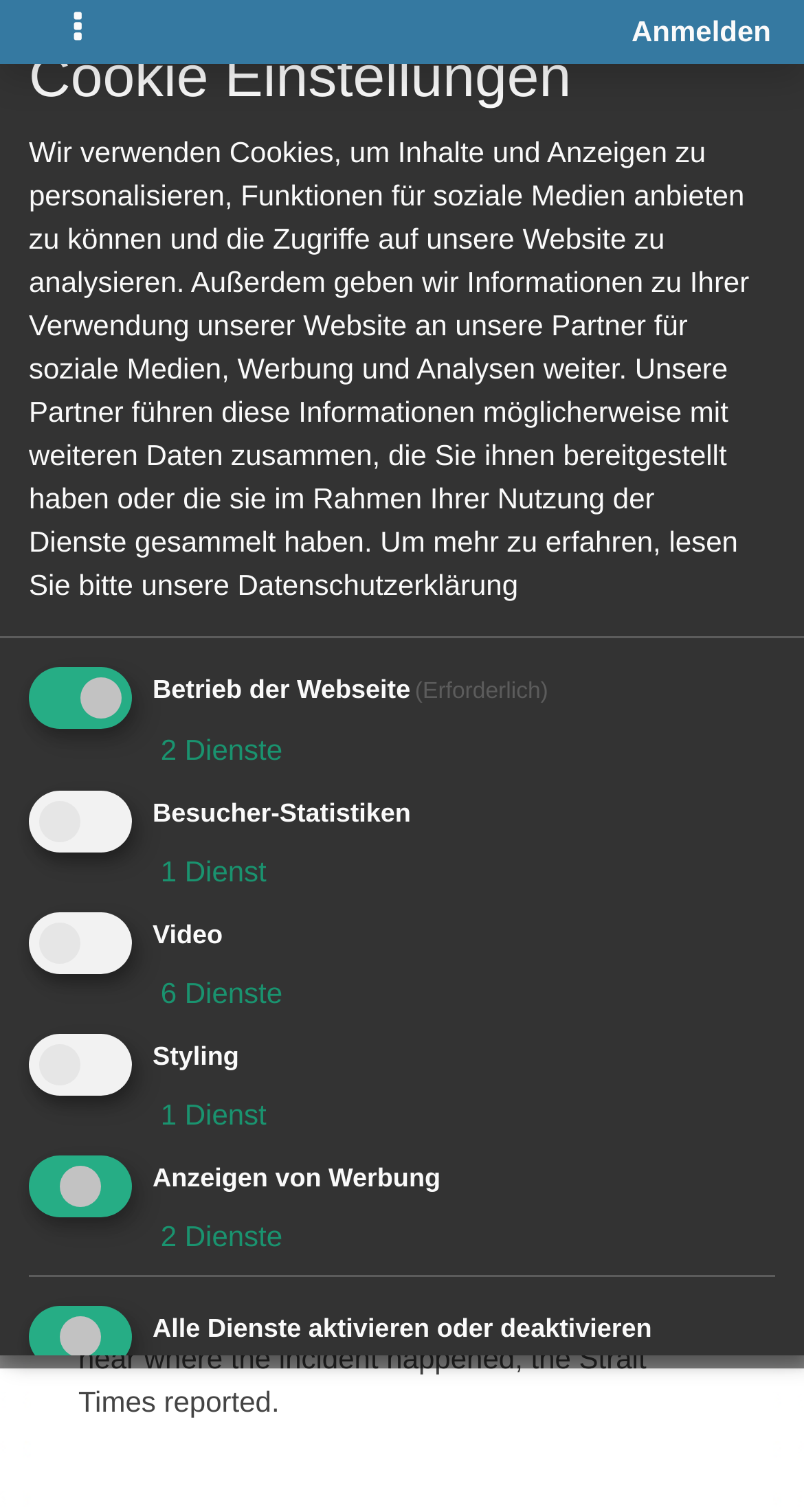What is the topic of the forum?
Please provide a single word or phrase as your answer based on the screenshot.

air jordan 11 blue